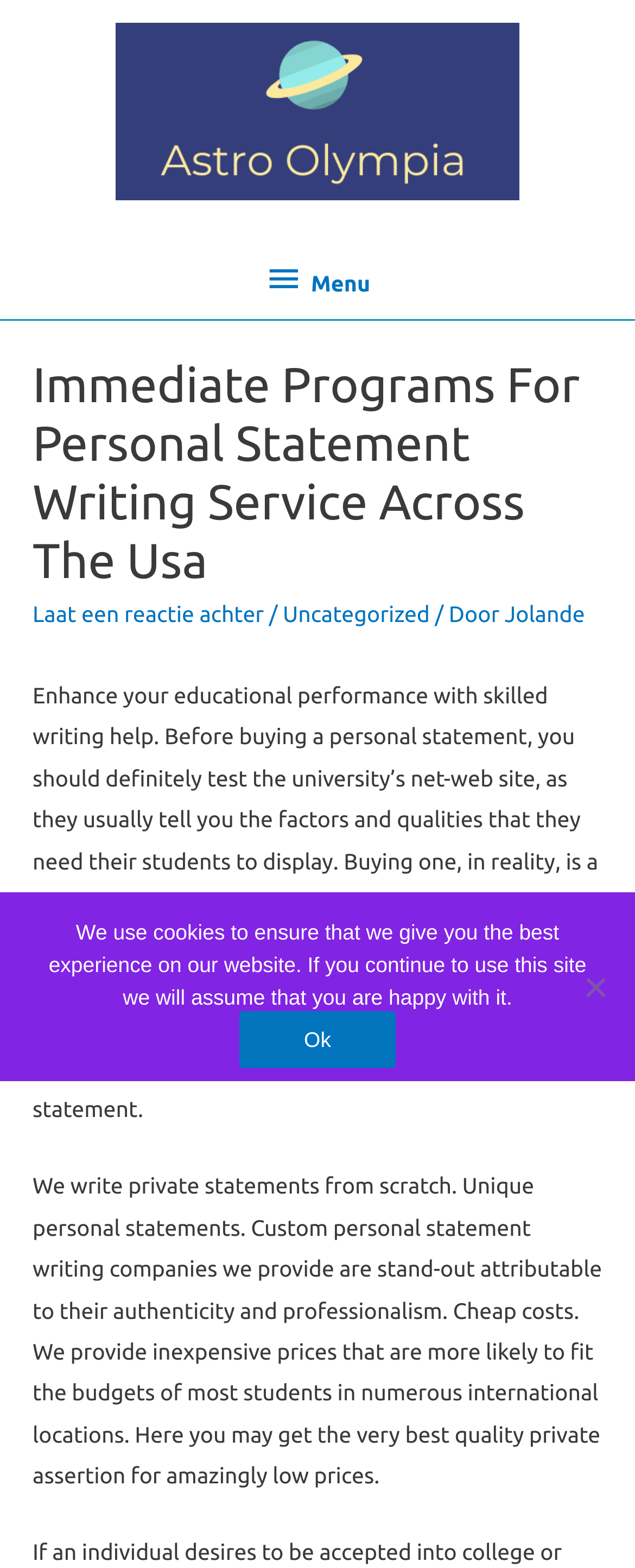Locate and extract the text of the main heading on the webpage.

Immediate Programs For Personal Statement Writing Service Across The Usa